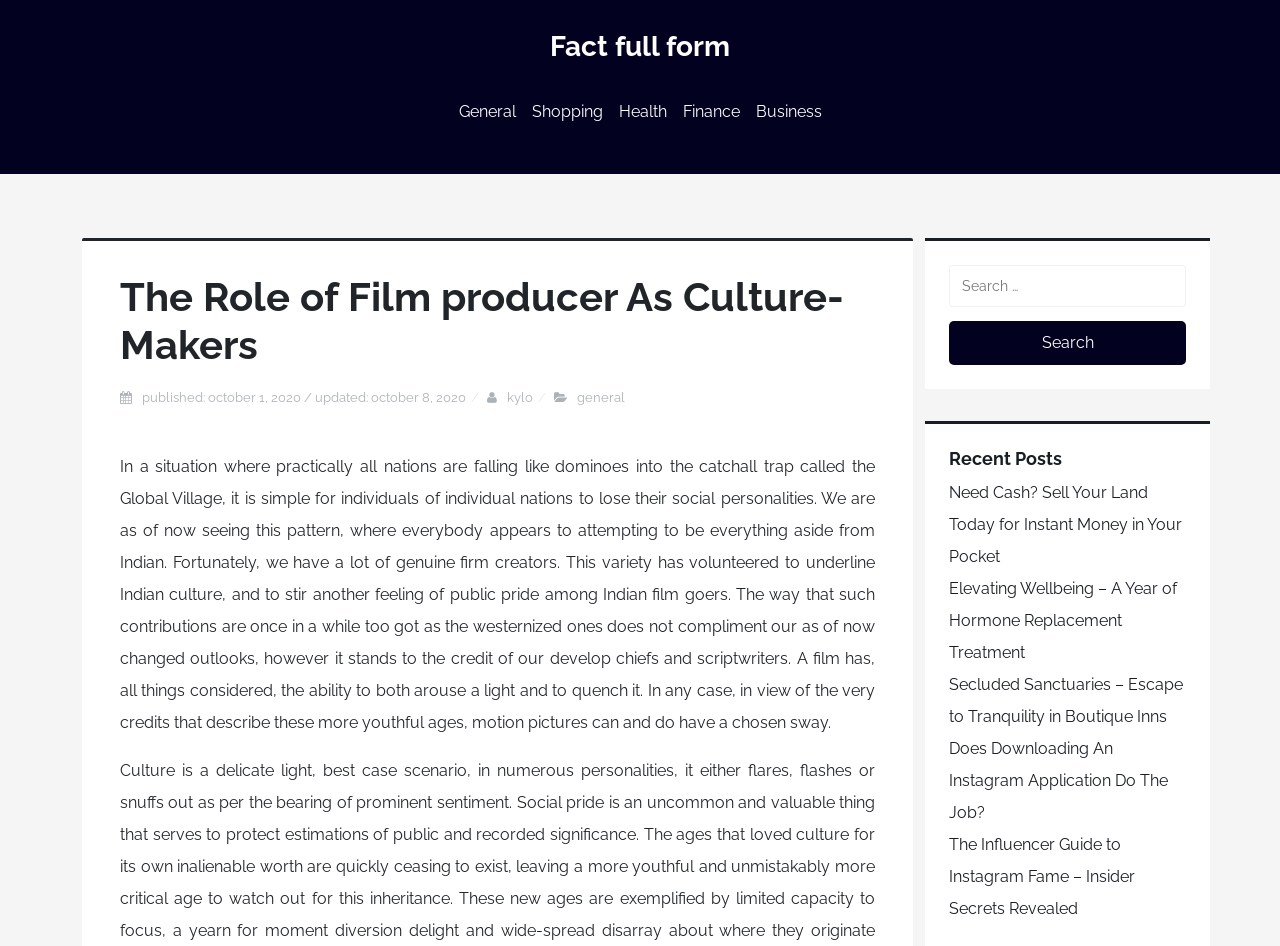Using the provided element description: "value="Search"", identify the bounding box coordinates. The coordinates should be four floats between 0 and 1 in the order [left, top, right, bottom].

[0.741, 0.339, 0.927, 0.385]